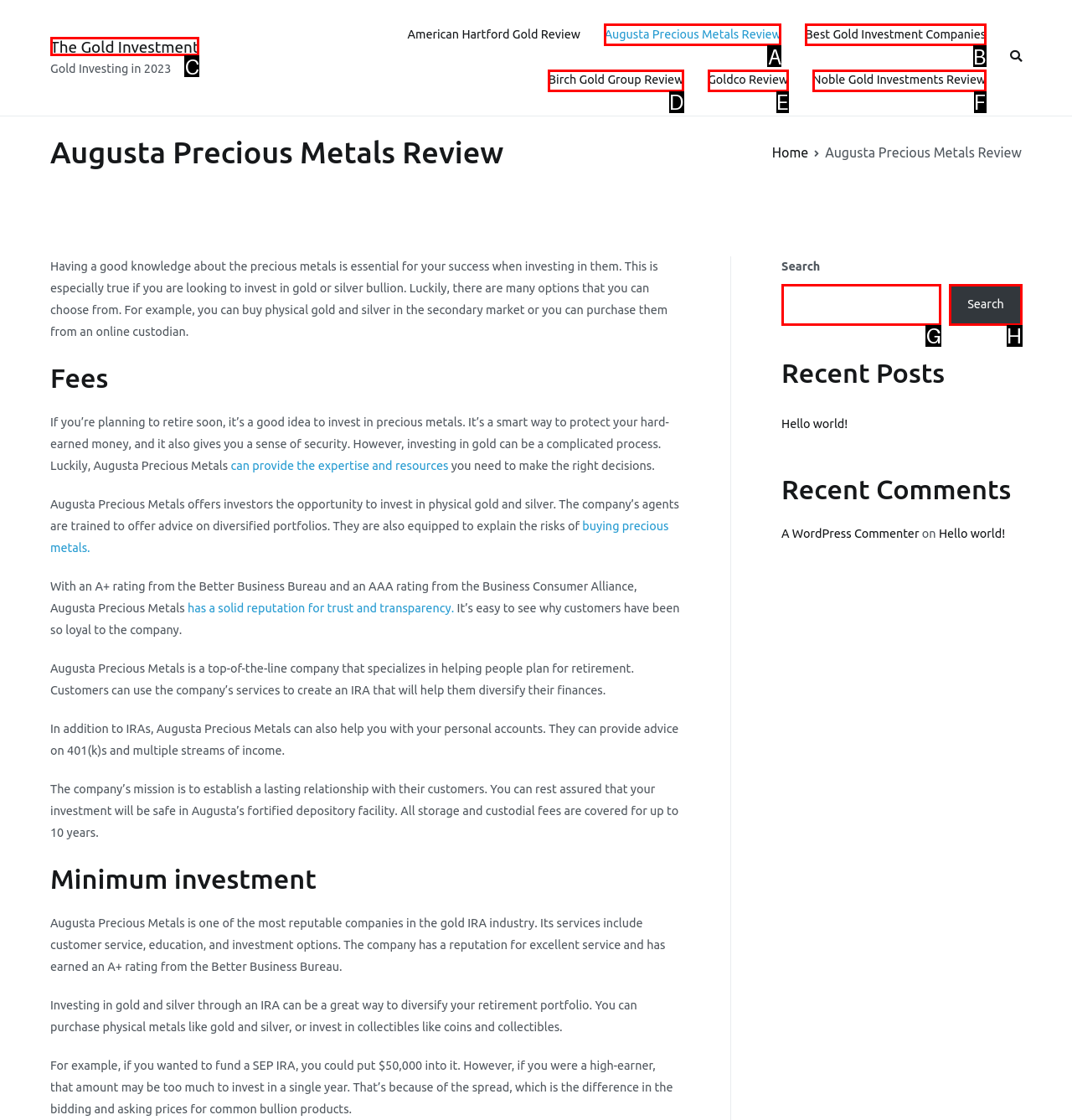Select the option that matches the description: Goldco Review. Answer with the letter of the correct option directly.

E